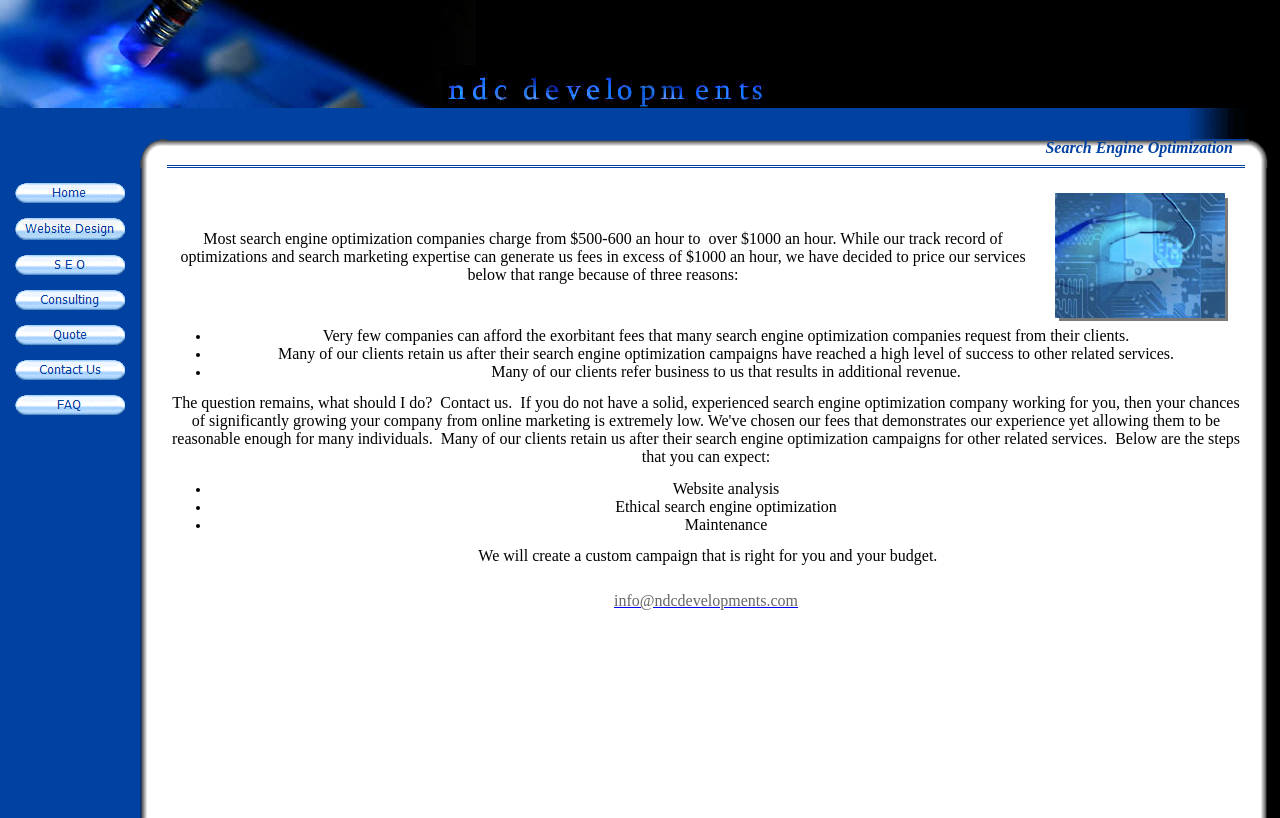What are the steps involved in the custom campaign?
Answer the question with a detailed explanation, including all necessary information.

Based on the webpage content, the custom campaign involves three steps: website analysis, ethical search engine optimization, and maintenance, which are designed to help clients achieve their online marketing goals.